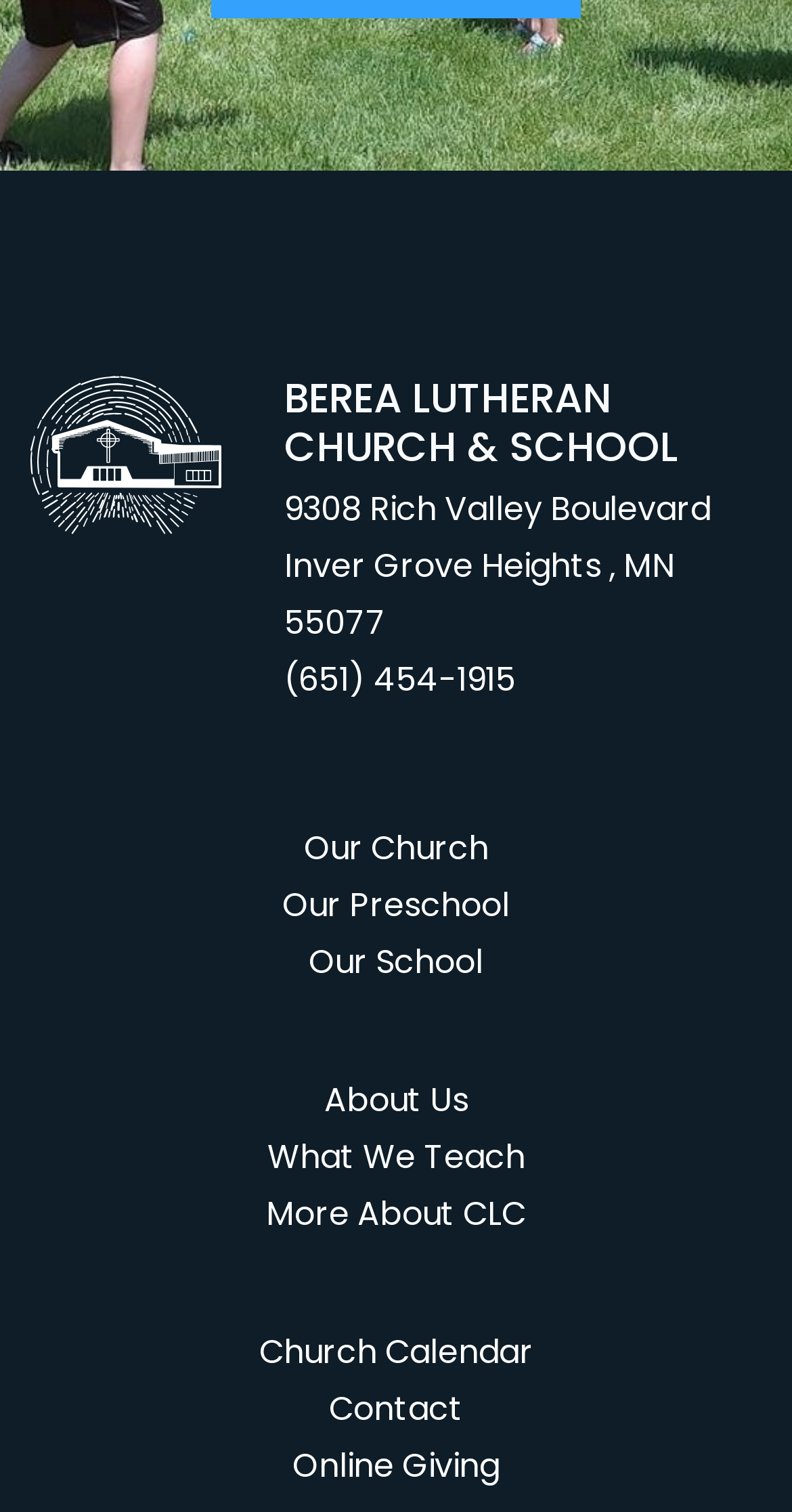What is the zip code of Berea Lutheran Church & School?
Can you give a detailed and elaborate answer to the question?

I found the zip code by looking at the static text element with ID 211, which contains the zip code.